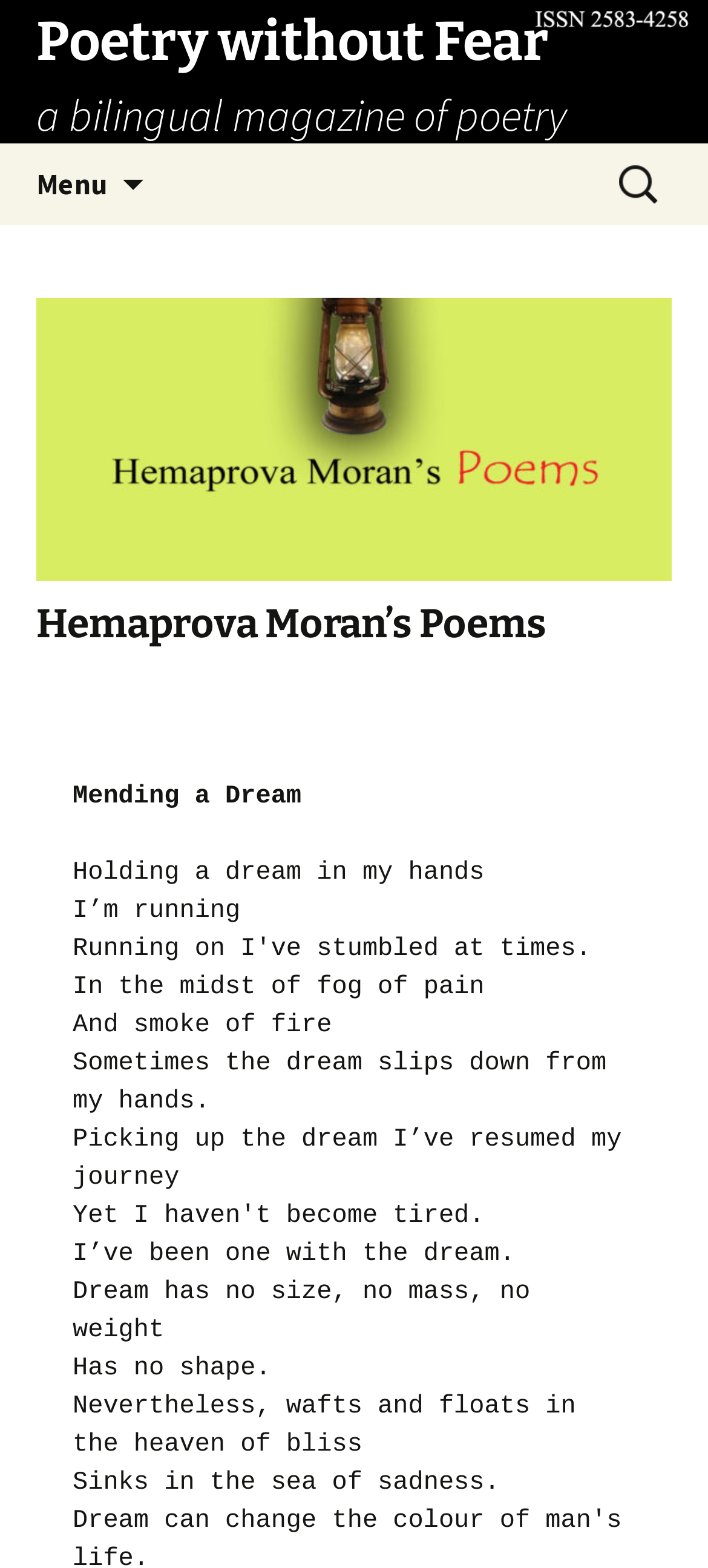What is the text above the search box?
Kindly give a detailed and elaborate answer to the question.

I found the answer by looking at the StaticText element with the text 'Search for:' that is located above the search box.